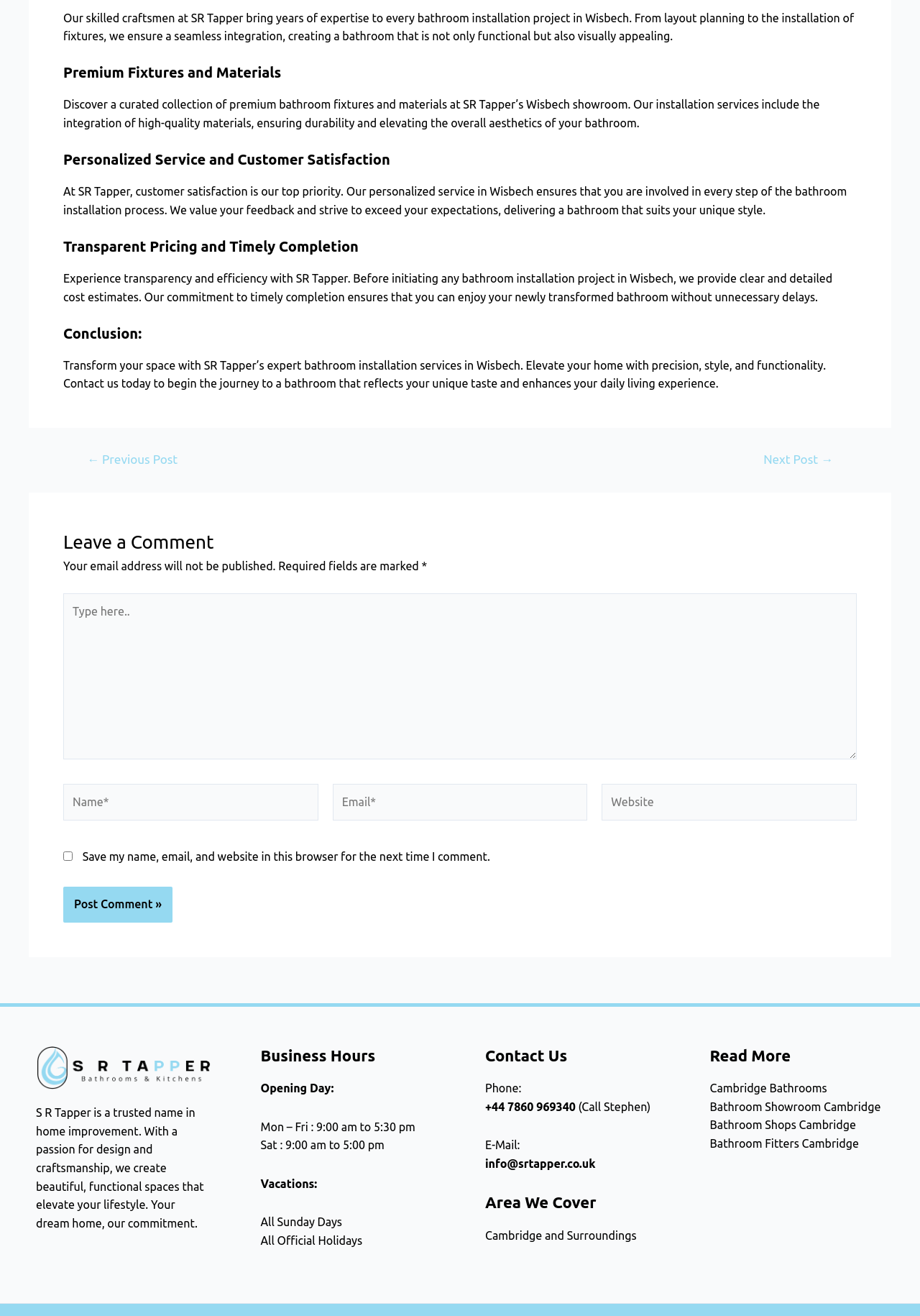Determine the bounding box coordinates of the region to click in order to accomplish the following instruction: "Click the 'Post Comment »' button". Provide the coordinates as four float numbers between 0 and 1, specifically [left, top, right, bottom].

[0.069, 0.674, 0.187, 0.701]